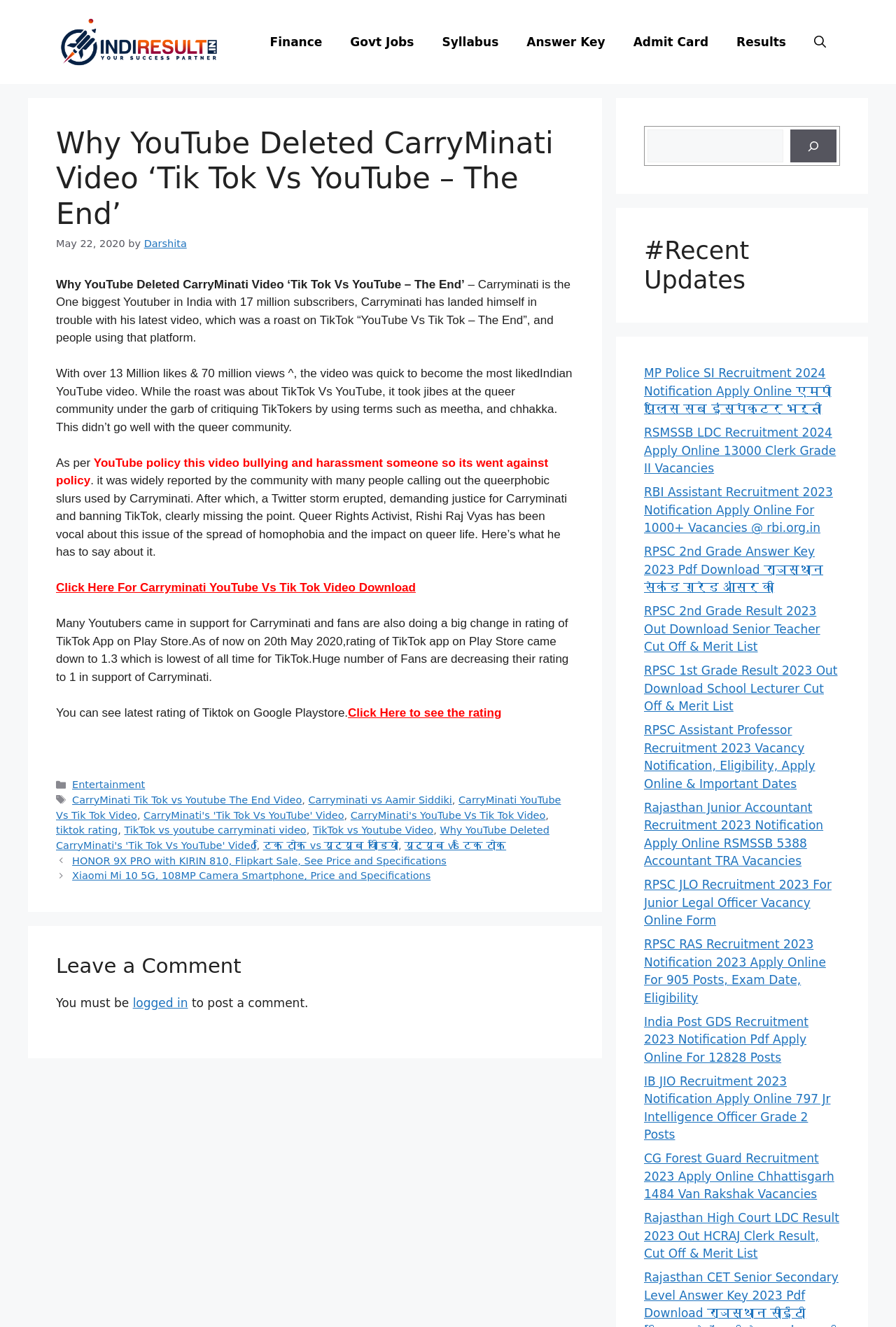Illustrate the webpage with a detailed description.

This webpage is about the deletion of a YouTube video by CarryMinati, a popular Indian YouTuber with 17 million subscribers. The video, titled "Tik Tok Vs YouTube - The End," was a roast of TikTok and had gained 13 million likes and 70 million views before it was taken down by YouTube for violating its policy on bullying and harassment.

At the top of the page, there is a banner with the site's name, IndiResult.in, and a navigation menu with links to various categories such as Finance, Govt Jobs, Syllabus, and Results. Below the banner, there is a main content area with an article about the deleted video.

The article has a heading that matches the title of the video, followed by a brief introduction and a series of paragraphs that explain the context and controversy surrounding the video. The text is interspersed with links to related articles and videos, as well as quotes from a queer rights activist who spoke out against the video's homophobic content.

In the middle of the page, there is a section with links to download the video and to see the current rating of the TikTok app on the Google Play Store. There is also a footer section with links to categories, tags, and related articles.

On the right side of the page, there is a complementary section with a search bar and a list of recent updates, including links to various job recruitment notifications and exam results.

At the bottom of the page, there is a section for leaving a comment, which requires users to log in.